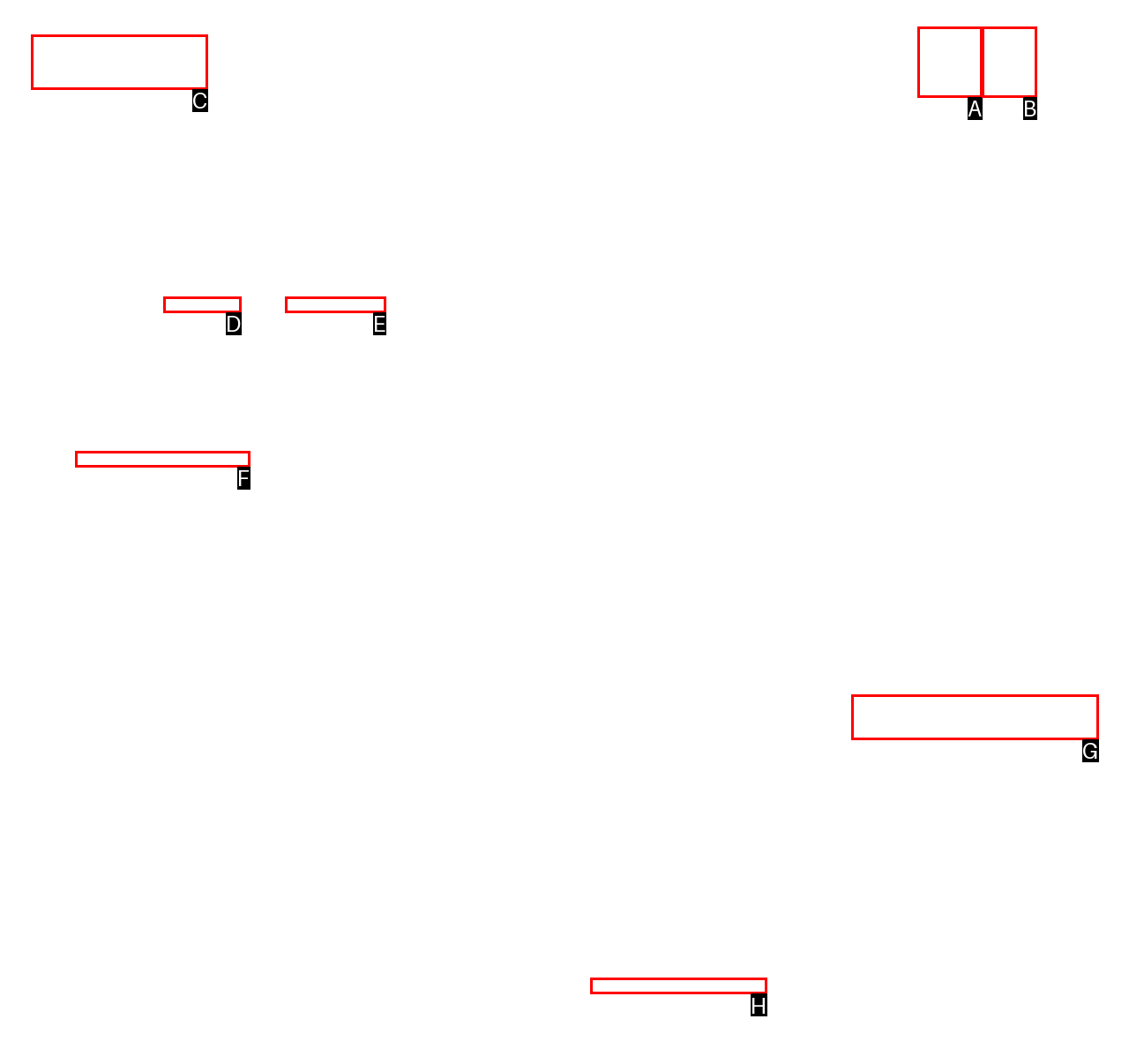Choose the HTML element to click for this instruction: Subscribe to the newsletter Answer with the letter of the correct choice from the given options.

G